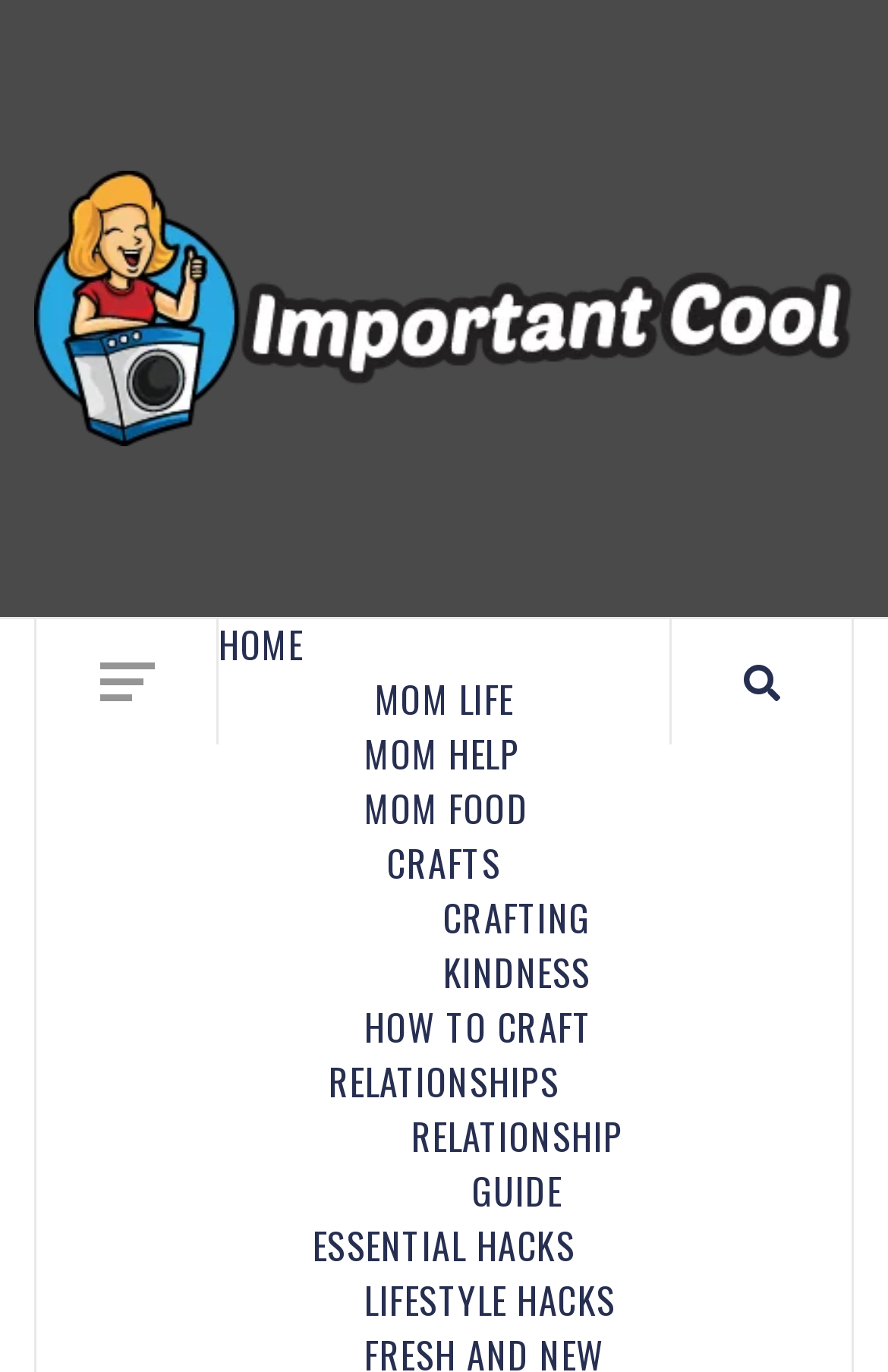Please identify the webpage's heading and generate its text content.

TEST YOUR SKILLS WITH THE LATEST BRAIN TEASERS:NEW YORK TIMES CROSSWORD PUZZLE TODAY